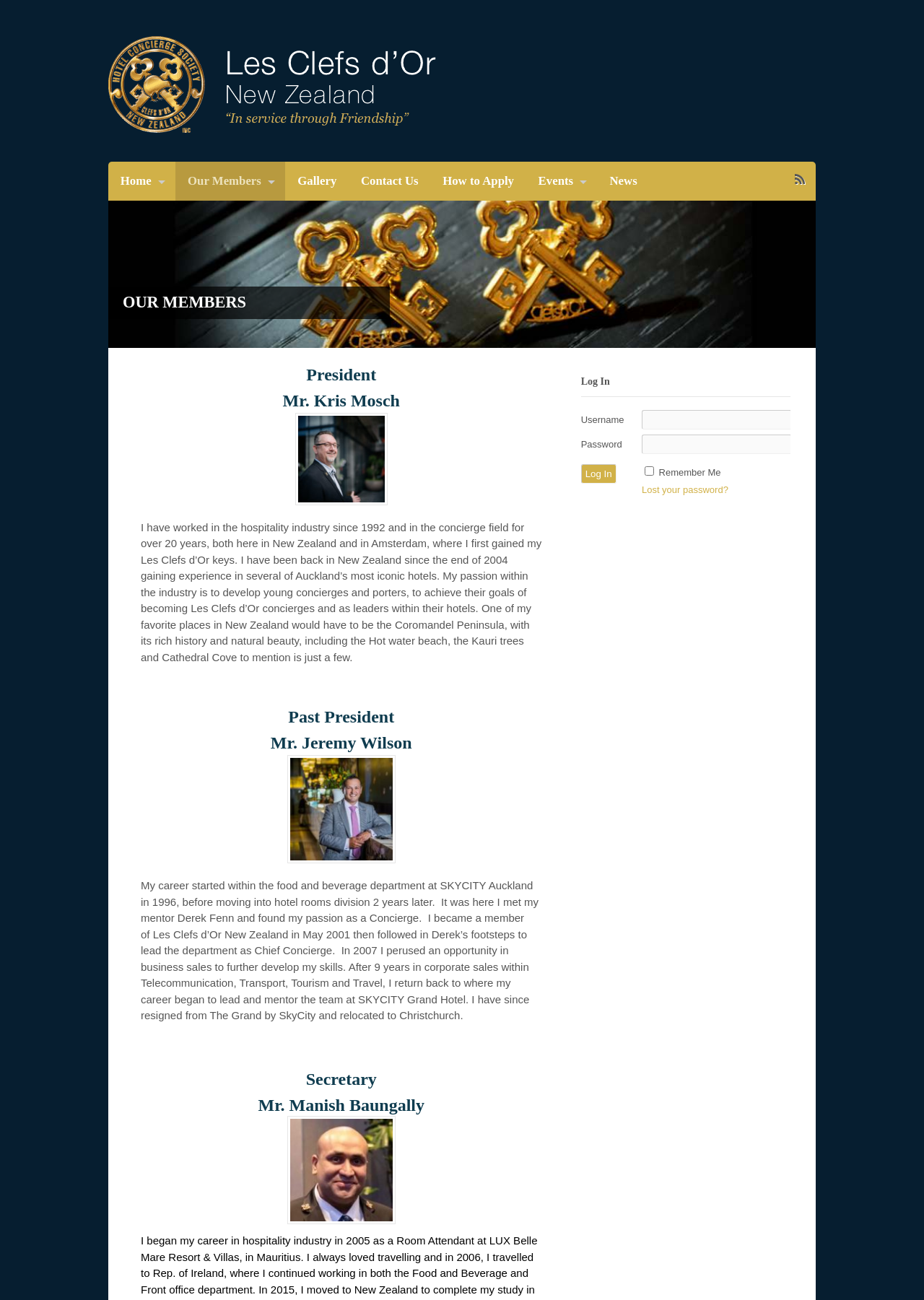Please specify the bounding box coordinates of the clickable region to carry out the following instruction: "Search for products". The coordinates should be four float numbers between 0 and 1, in the format [left, top, right, bottom].

None